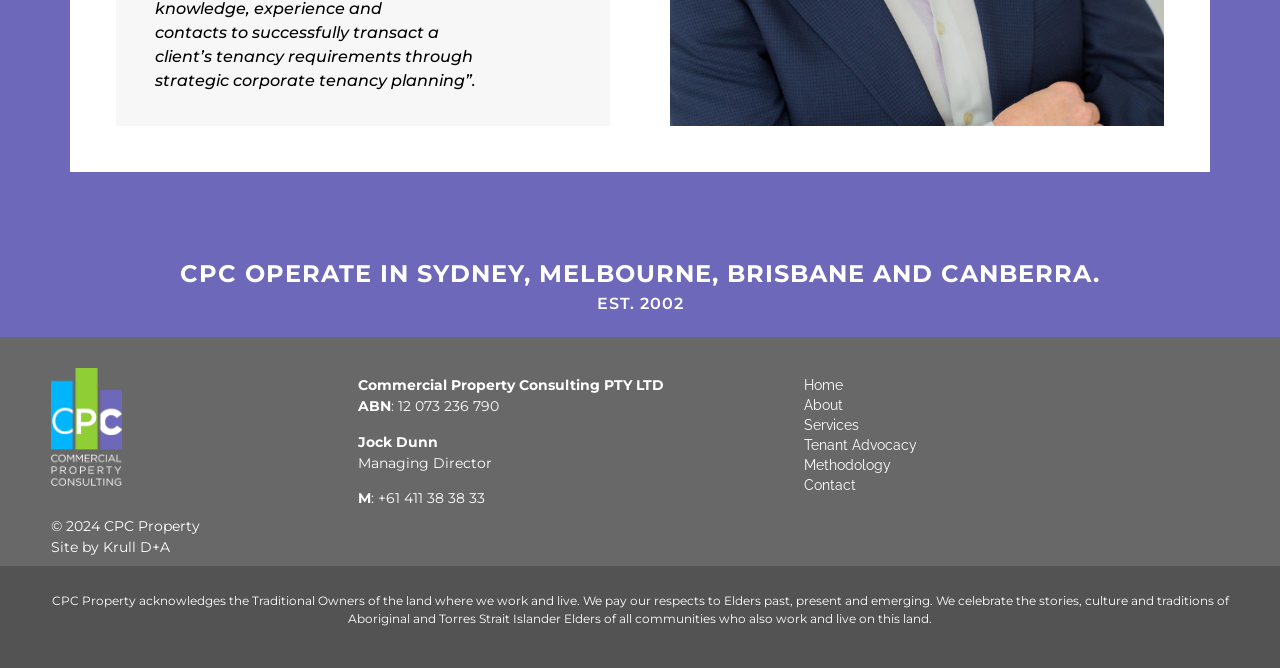What is the name of the company?
Provide an in-depth and detailed answer to the question.

The company name is mentioned in the StaticText element with the text 'CPC OPERATE IN SYDNEY, MELBOURNE, BRISBANE AND CANBERRA.' and also in the StaticText element with the text 'Commercial Property Consulting PTY LTD'.